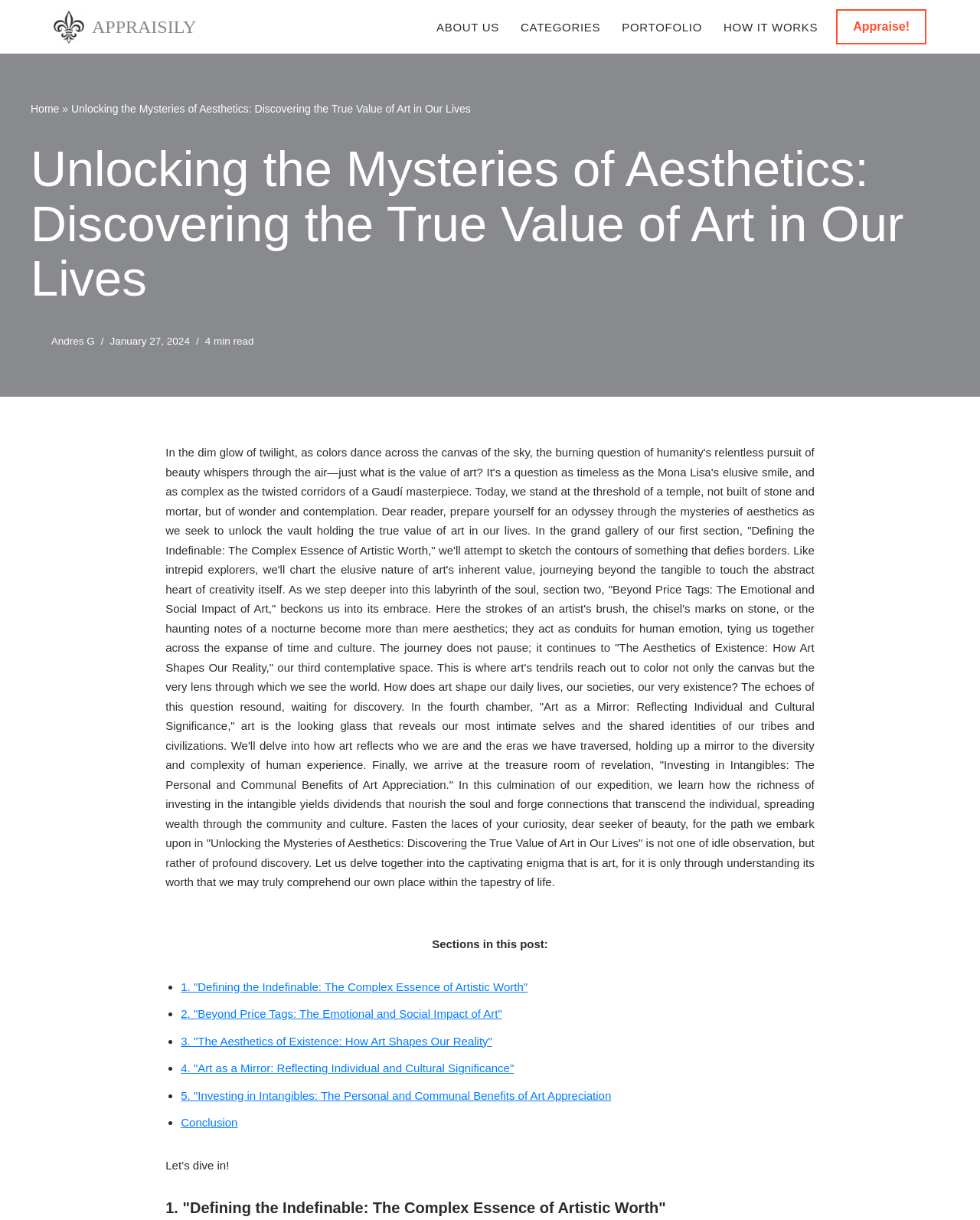Please answer the following question using a single word or phrase: 
What is the title of the article?

Unlocking the Mysteries of Aesthetics